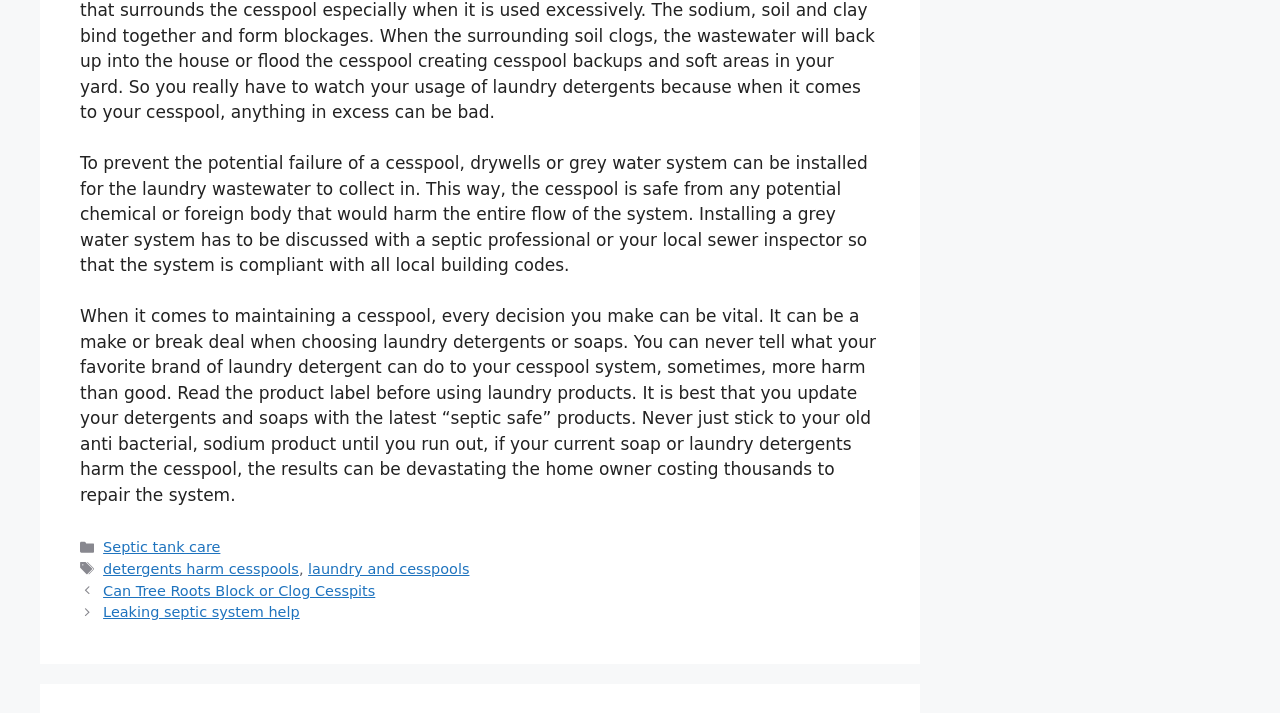How many categories are listed in the footer?
Provide a detailed answer to the question, using the image to inform your response.

In the footer section, there is only one category listed, which is 'Septic tank care'.